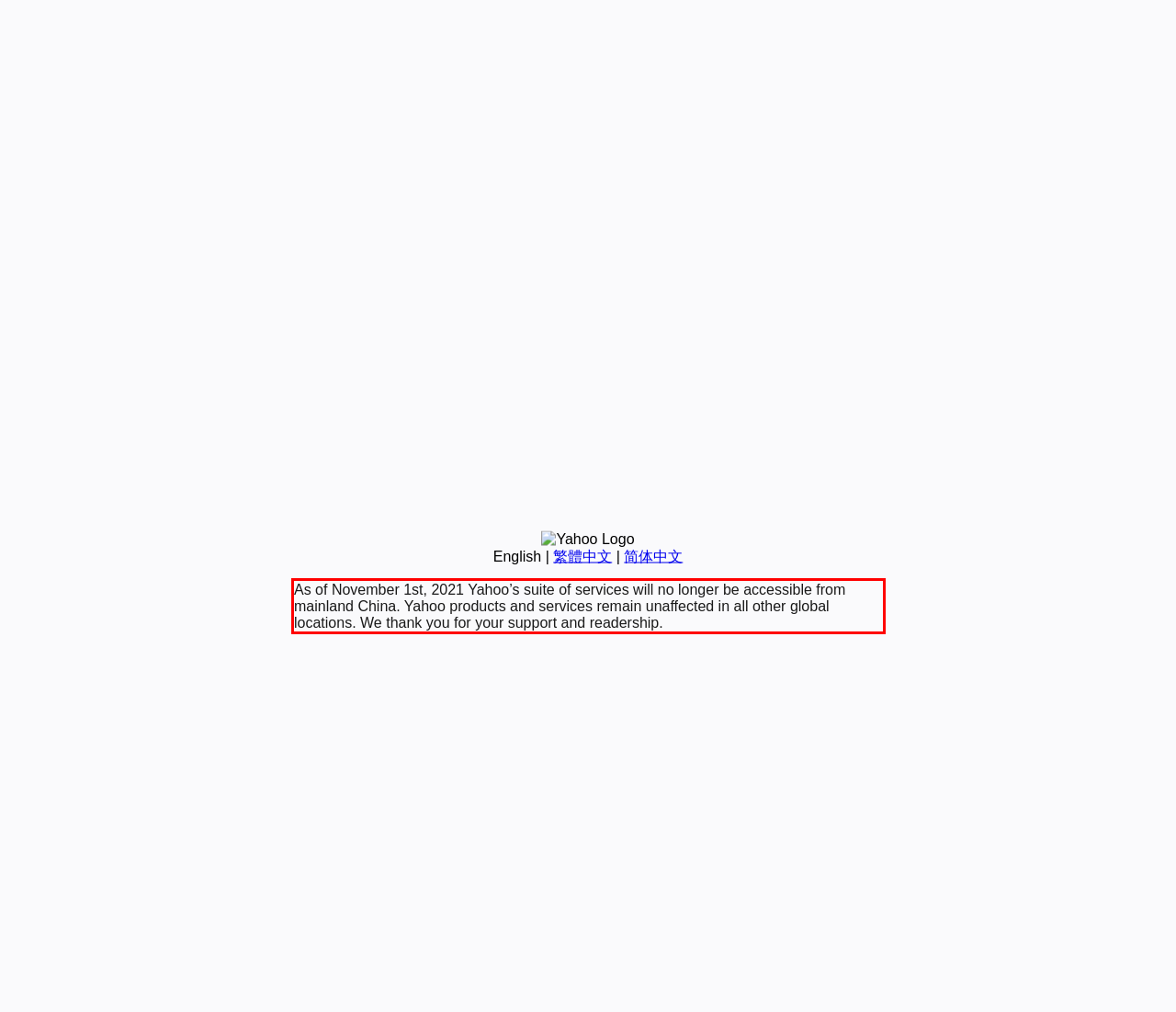You have a screenshot of a webpage with a UI element highlighted by a red bounding box. Use OCR to obtain the text within this highlighted area.

As of November 1st, 2021 Yahoo’s suite of services will no longer be accessible from mainland China. Yahoo products and services remain unaffected in all other global locations. We thank you for your support and readership.